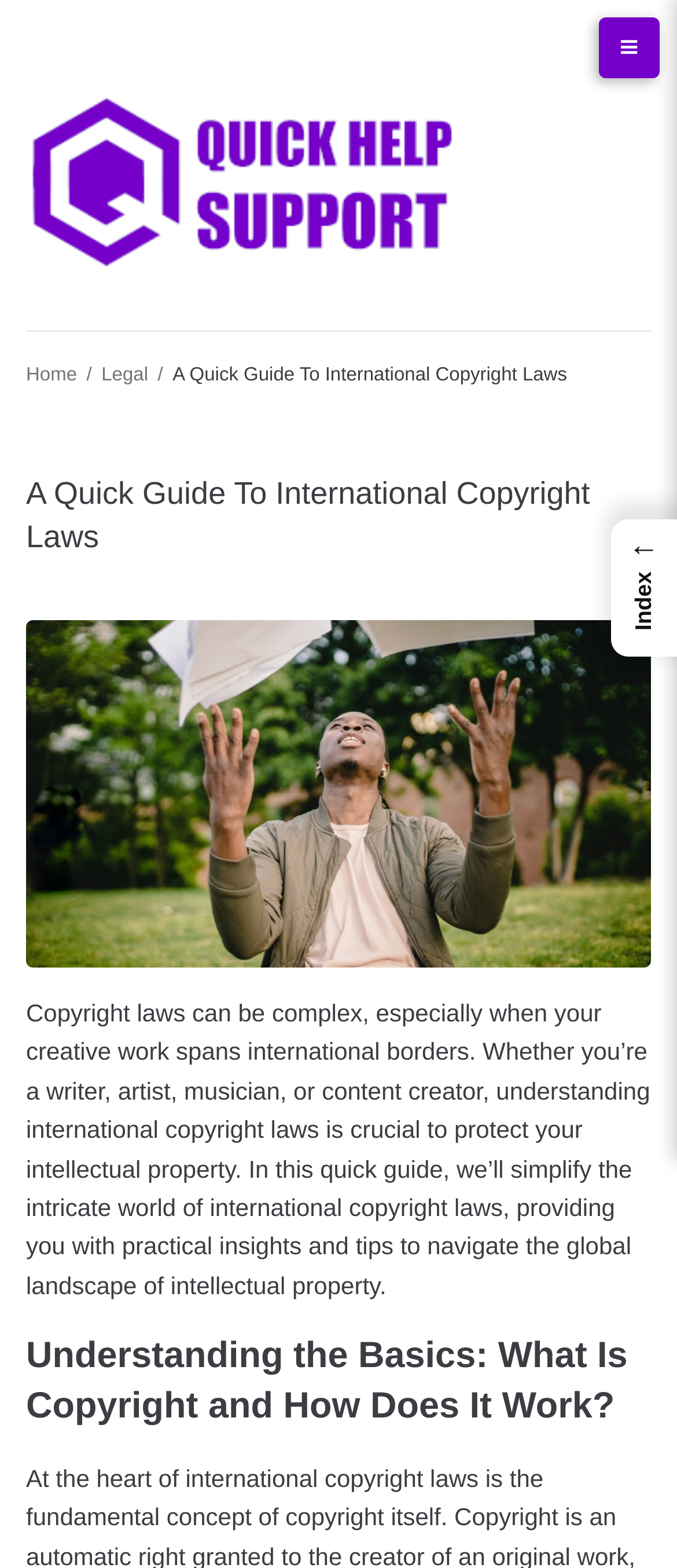How many sections are there in this guide?
Please describe in detail the information shown in the image to answer the question.

The webpage has a heading 'Understanding the Basics: What Is Copyright and How Does It Work?' which suggests that there is at least one section in this guide. Additionally, the presence of other elements such as the static text and the figure suggests that there may be more sections, but at least two can be confirmed.